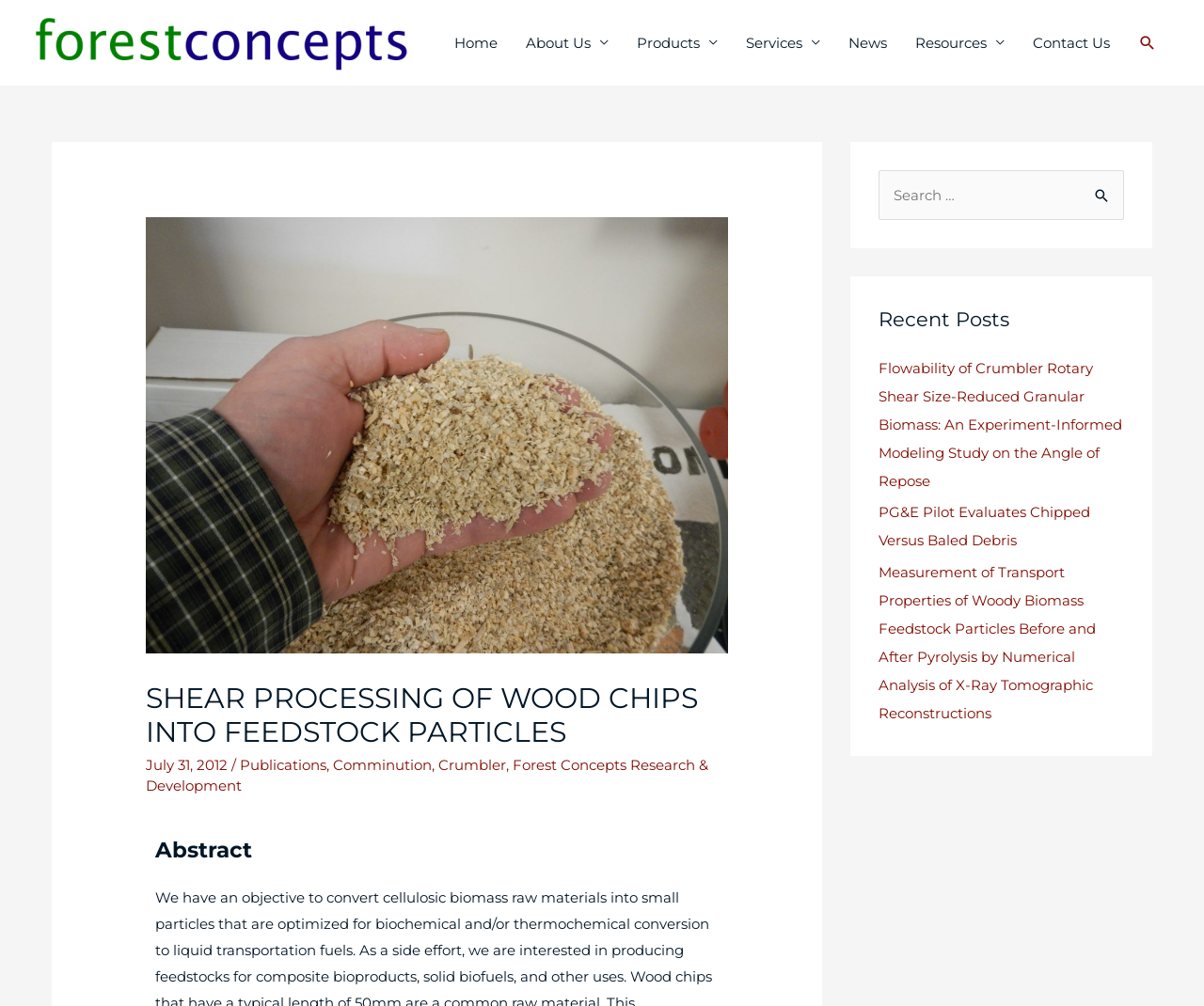What is the navigation menu item after 'About Us'?
Based on the image, provide your answer in one word or phrase.

Products